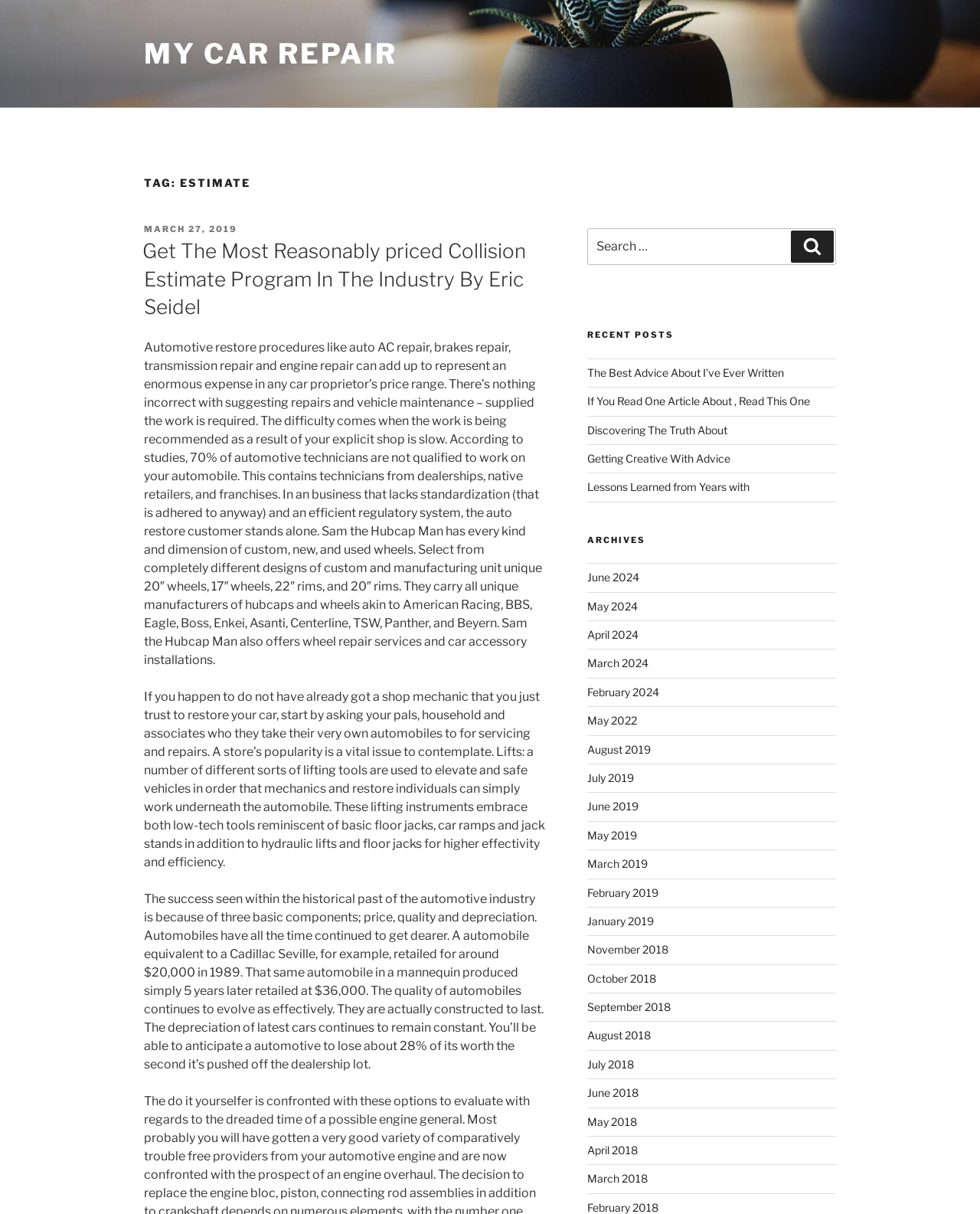Can you specify the bounding box coordinates for the region that should be clicked to fulfill this instruction: "View the archives for March 2019".

[0.599, 0.706, 0.661, 0.717]